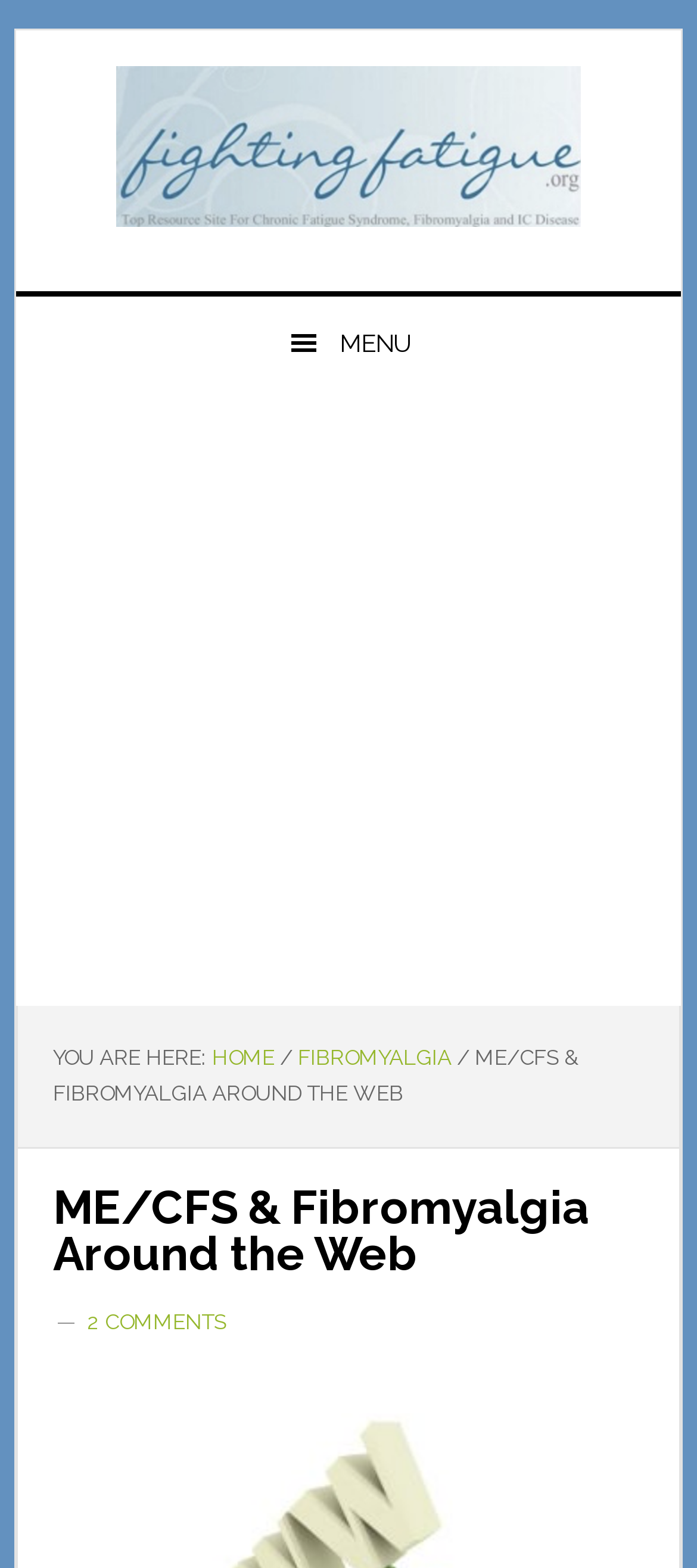What is the last link in the breadcrumb navigation?
Look at the image and respond with a single word or a short phrase.

ME/CFS & FIBROMYALGIA AROUND THE WEB